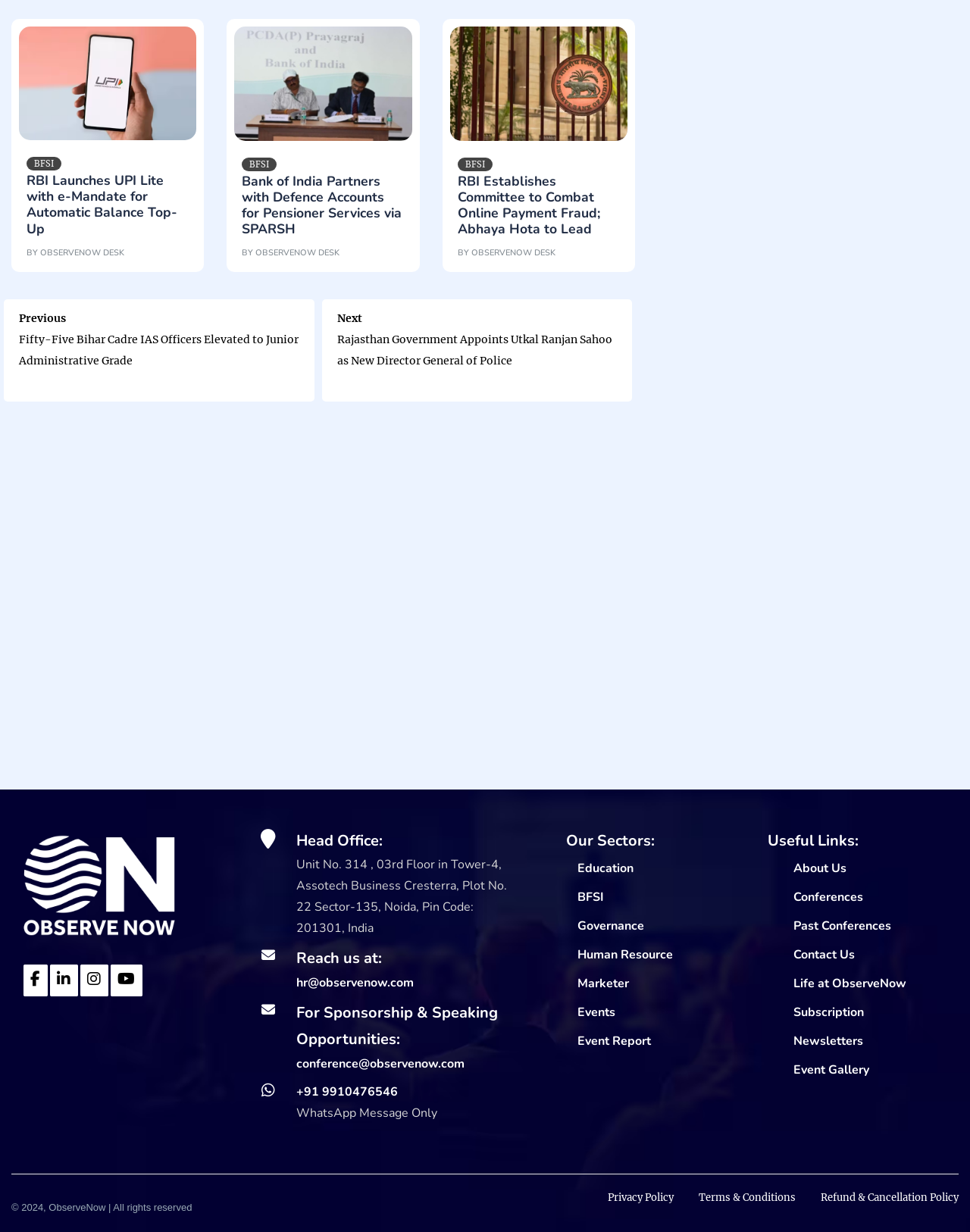Could you find the bounding box coordinates of the clickable area to complete this instruction: "Click on the 'WhatsApp Message Only' link"?

[0.306, 0.897, 0.451, 0.91]